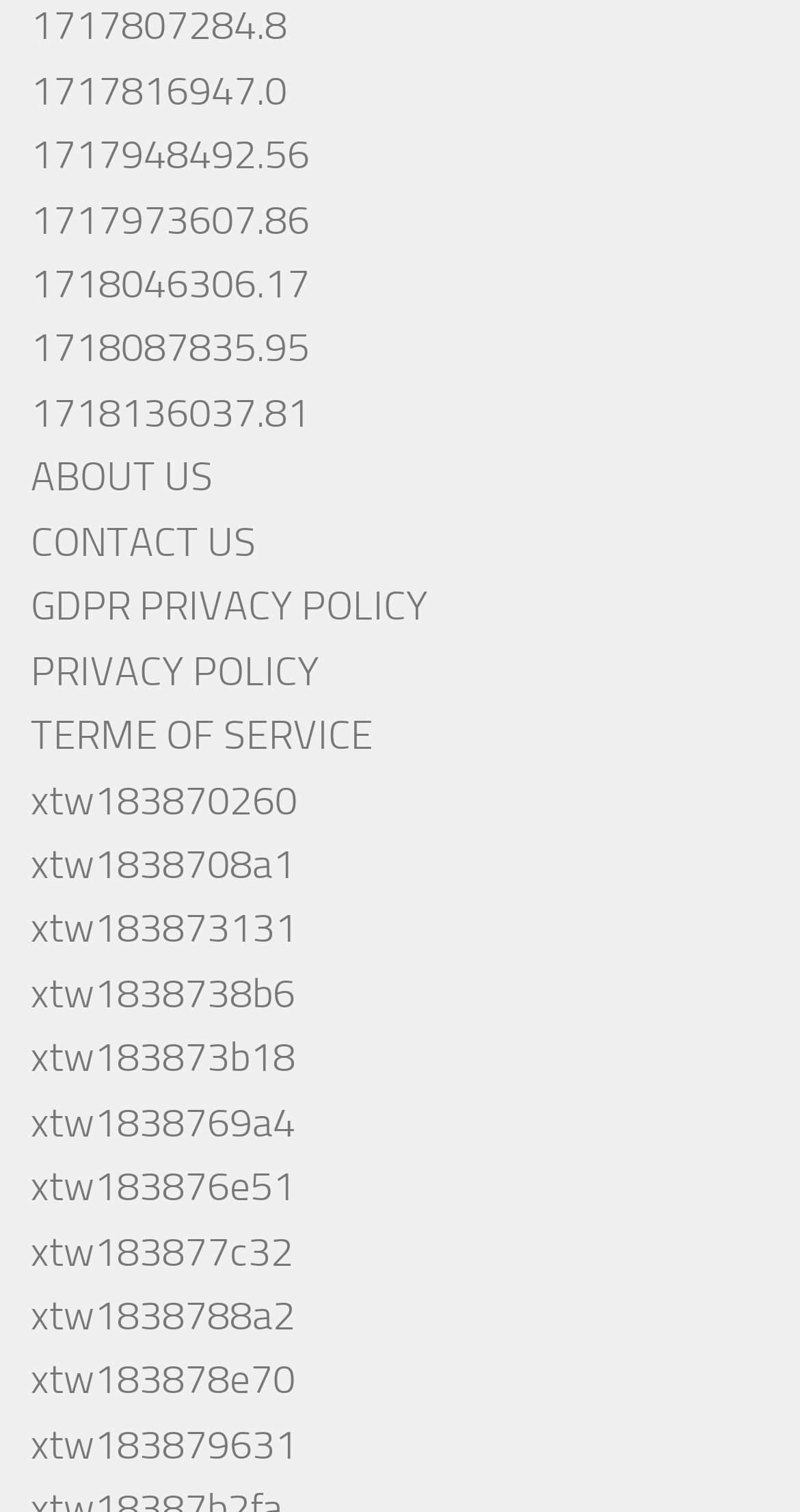Are there any links related to privacy policy?
From the details in the image, answer the question comprehensively.

I found that there are two links related to privacy policy, namely 'GDPR PRIVACY POLICY' and 'PRIVACY POLICY', which are located at the middle-left section of the page with bounding boxes of [0.038, 0.386, 0.536, 0.417] and [0.038, 0.428, 0.4, 0.459] respectively.